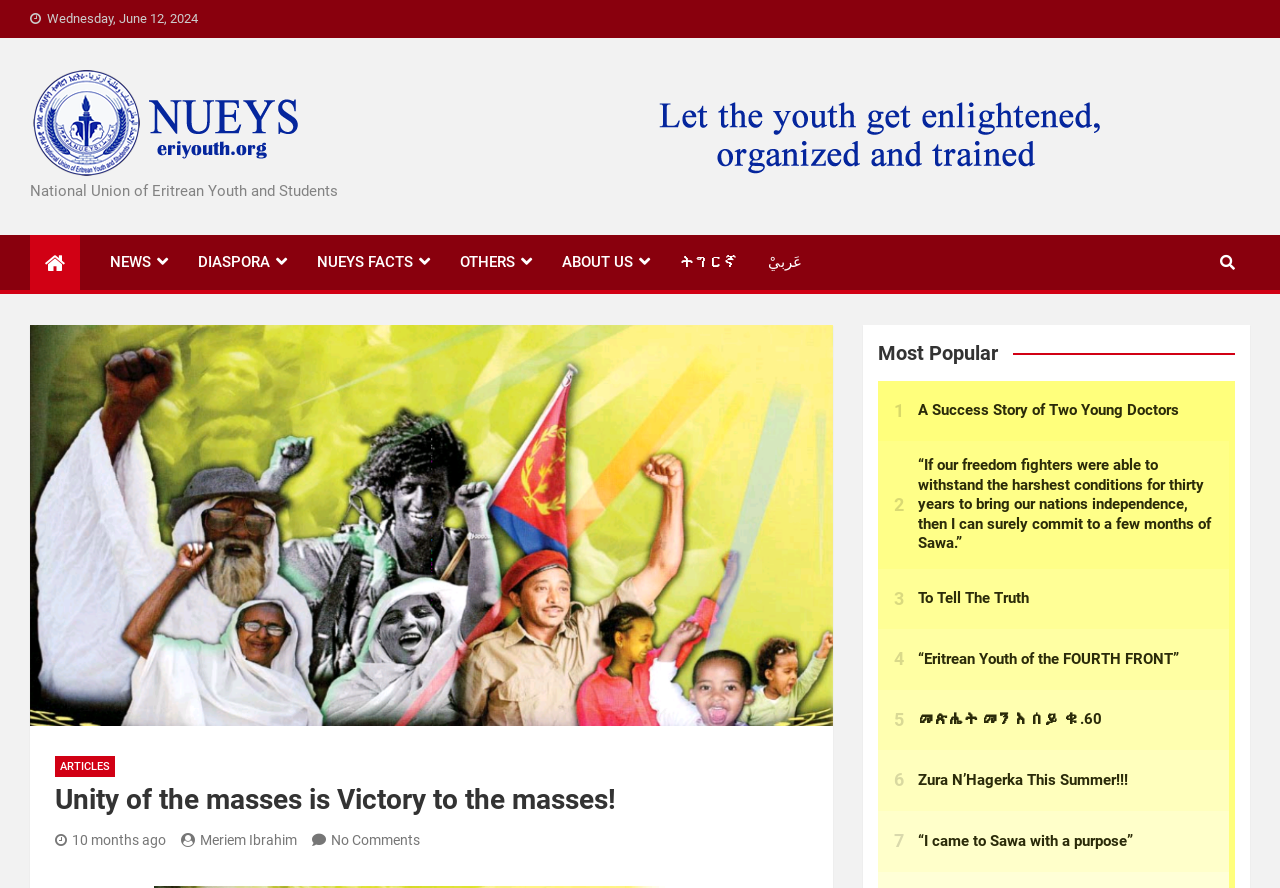What is the category of the article with the title 'A Success Story of Two Young Doctors'?
Can you provide a detailed and comprehensive answer to the question?

The article with the title 'A Success Story of Two Young Doctors' is displayed under the heading 'Most Popular', which suggests that it is one of the most popular or highly viewed articles on the webpage.